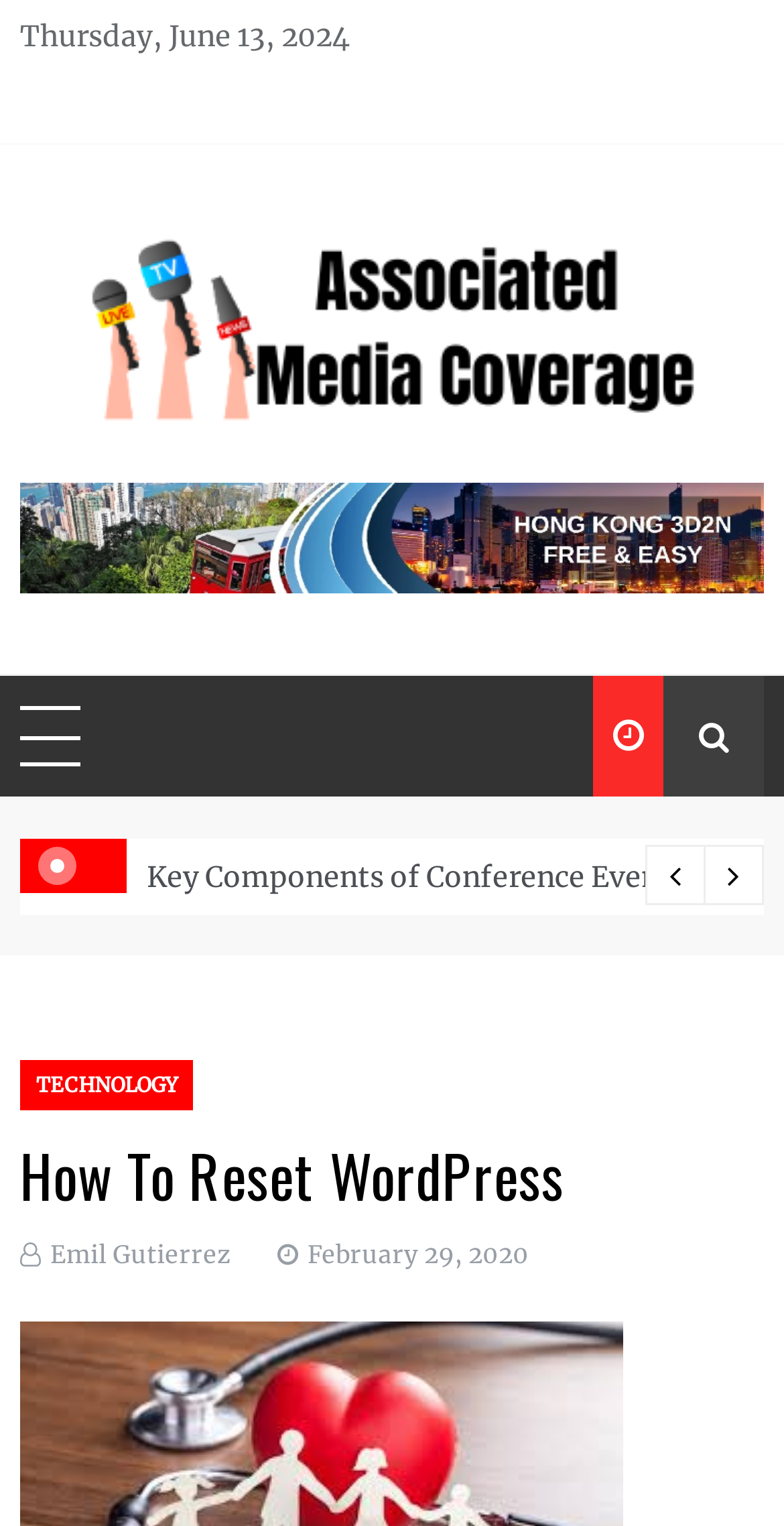Indicate the bounding box coordinates of the clickable region to achieve the following instruction: "Click the 'Associated Media Coverage' link."

[0.082, 0.2, 0.918, 0.227]